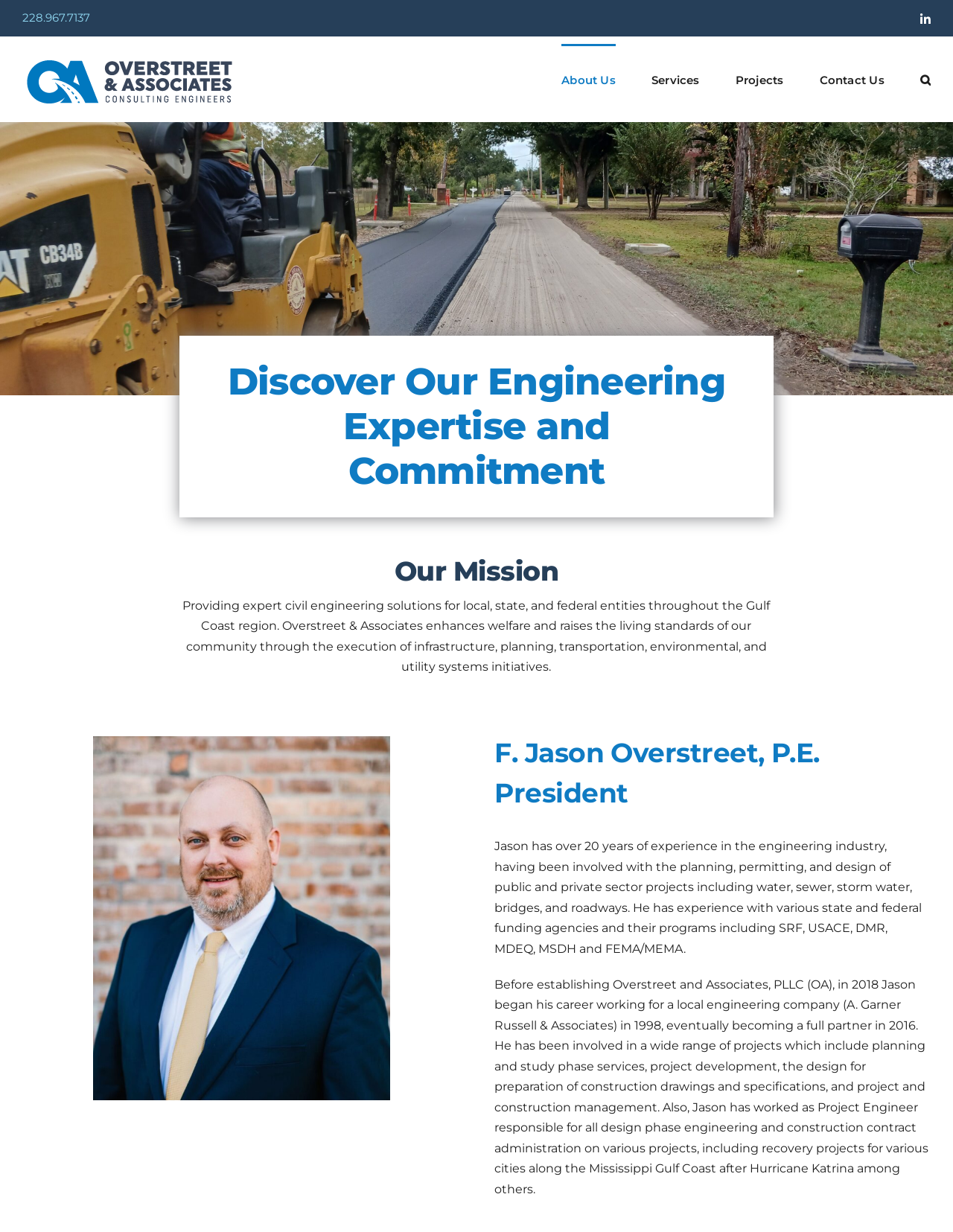Please find the bounding box coordinates (top-left x, top-left y, bottom-right x, bottom-right y) in the screenshot for the UI element described as follows: Ciara Elle Bryant | Artist

None